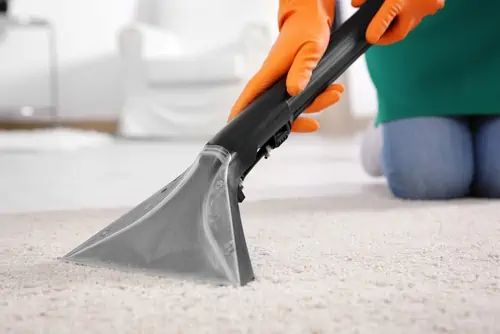Describe all the elements visible in the image meticulously.

In this image, a professional carpet cleaning technician is using a specialized cleaning tool to effectively remove dirt and stains from a plush carpet. The person, wearing bright orange gloves, is kneeling on the floor and attentively operating the cleaning device, which sprays cleaning solution and extracts dirt from the carpet fibers. With a focus on maintaining cleanliness, this illustrates the importance of hiring a professional carpet cleaning service regularly to preserve the quality and appearance of carpets, helping to eliminate odors and prolong their lifespan. This visual emphasizes the value of professional cleaning as part of routine home maintenance.